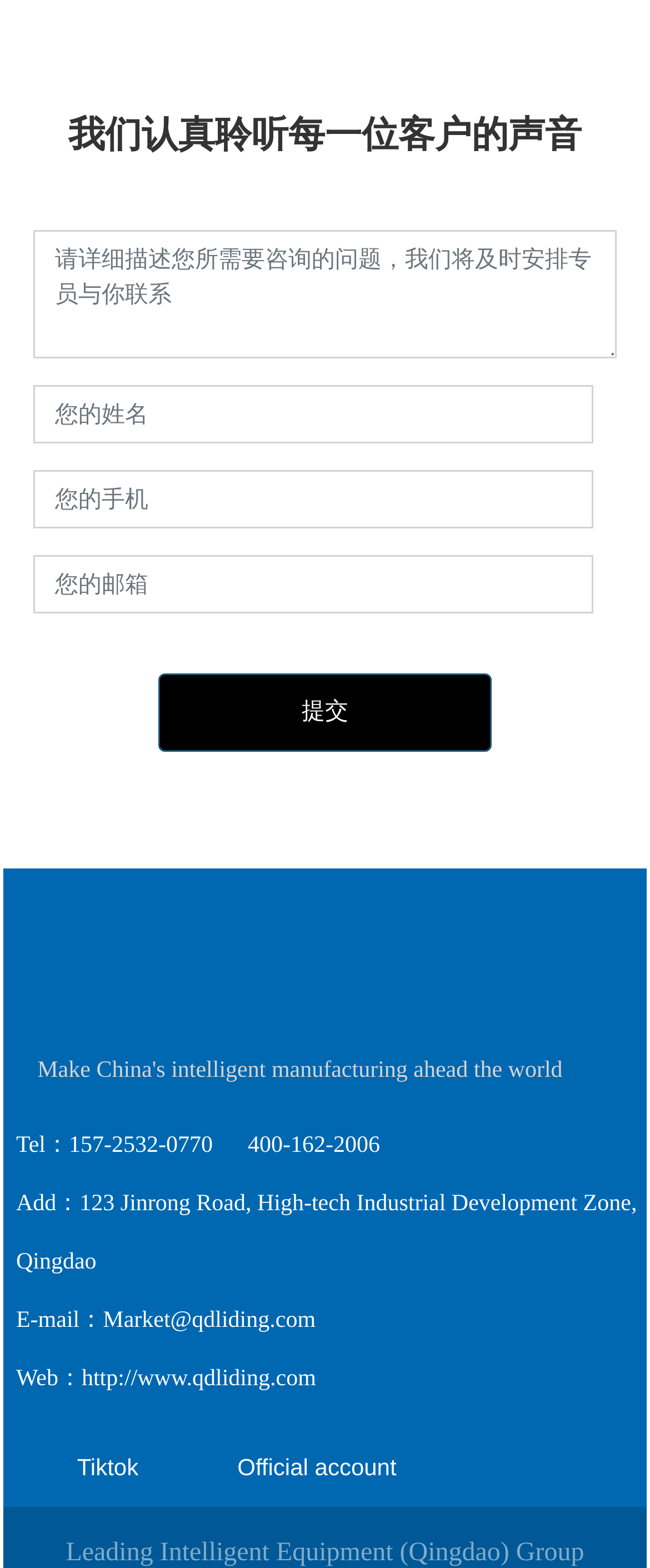Please give a concise answer to this question using a single word or phrase: 
What is the company's website?

http://www.qdliding.com